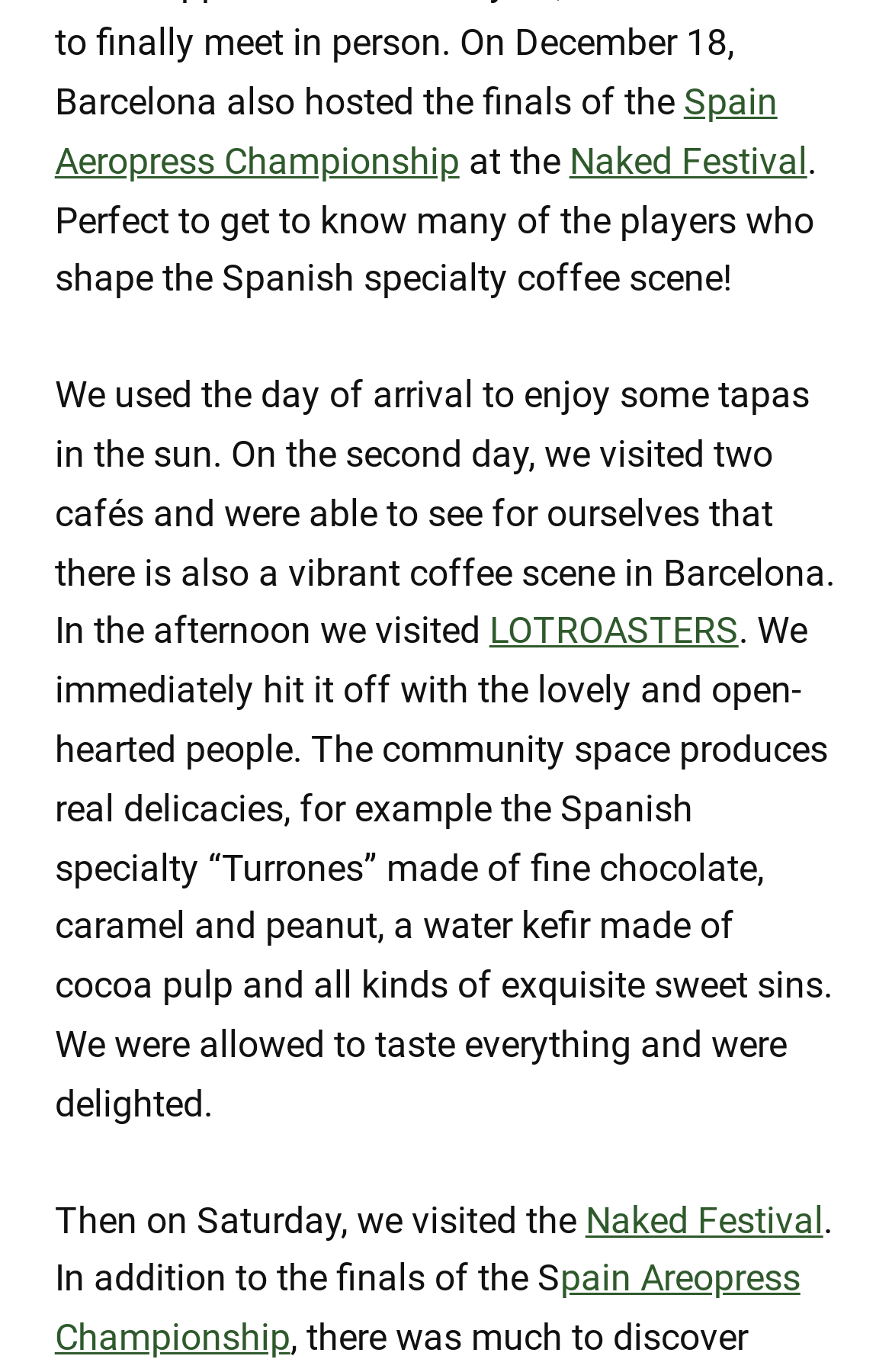Review the image closely and give a comprehensive answer to the question: What is the name of the championship mentioned?

The answer can be found in the first link element with the text 'Spain Aeropress Championship'. This link is located at the top of the webpage, indicating that it is a prominent piece of information.